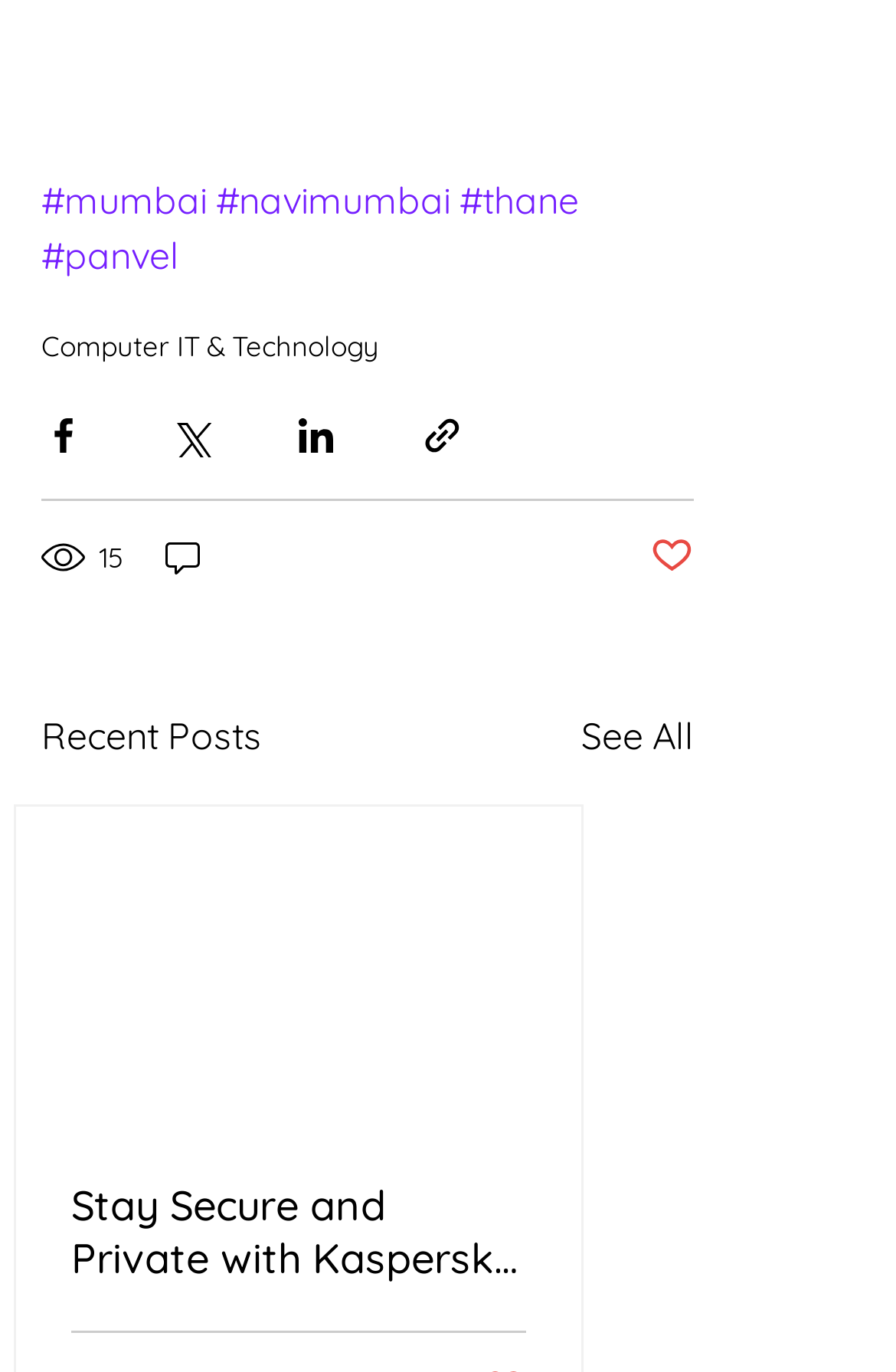With reference to the screenshot, provide a detailed response to the question below:
How many recent posts are listed?

I found one post listed under the 'Recent Posts' heading, which is 'Stay Secure and Private with Kaspersky Plus: The Ultimate Cybersecurity Solution'.